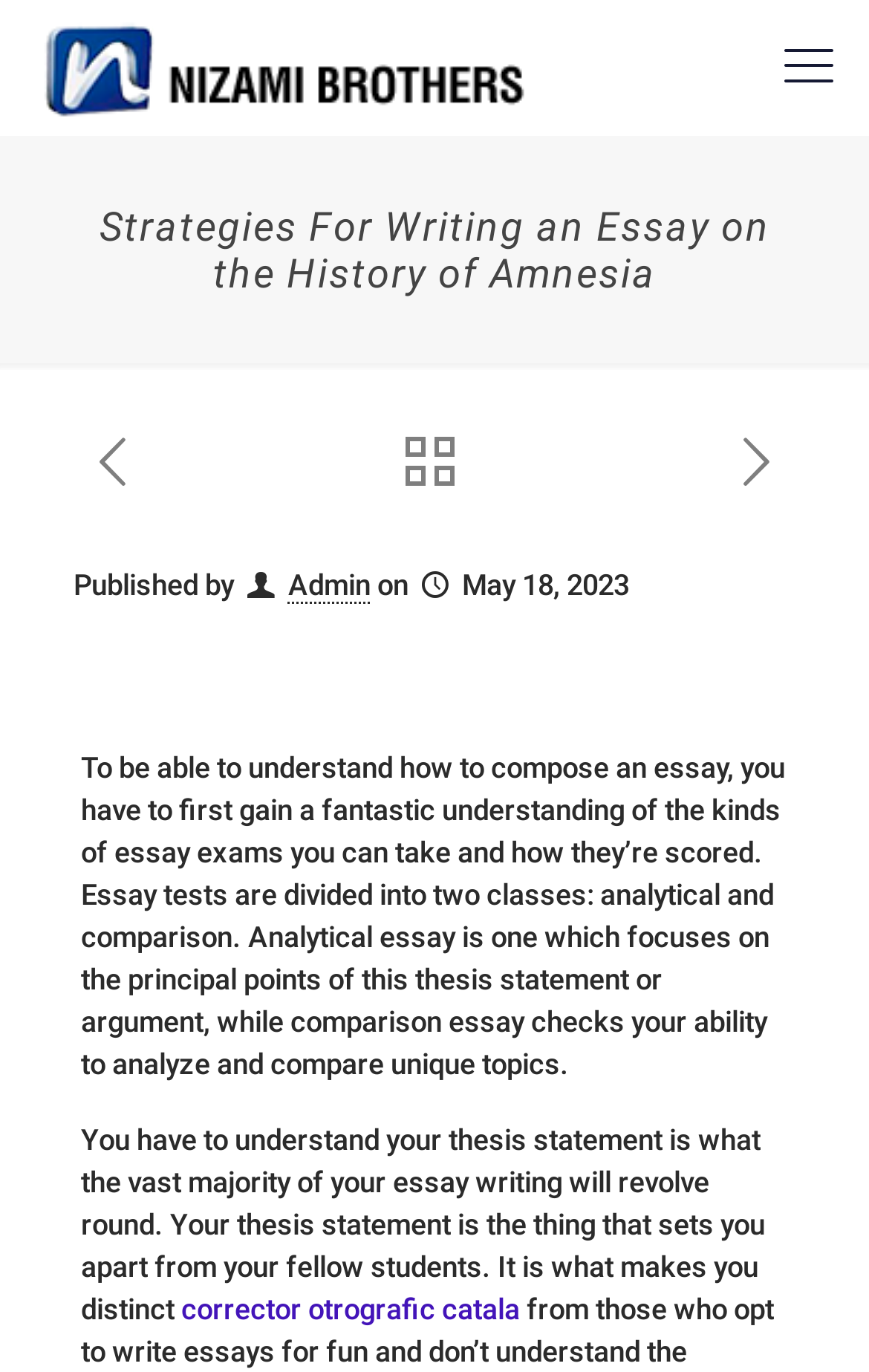What is the topic of the article?
Give a detailed and exhaustive answer to the question.

The topic of the article is strategies for writing an essay on the history of amnesia, and this is mentioned in the main heading of the webpage.